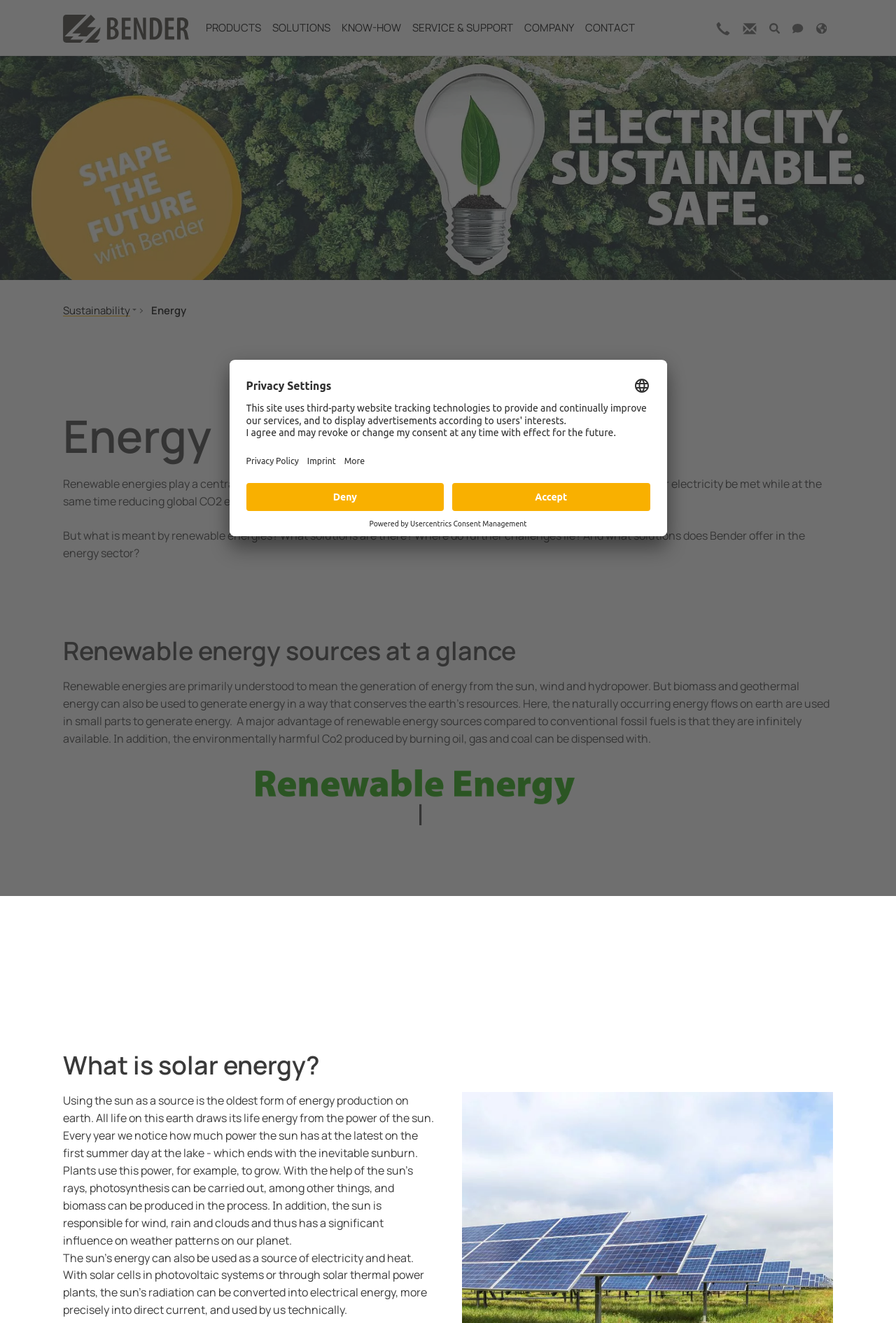Please answer the following question using a single word or phrase: 
What is the topic of the first heading?

Energy